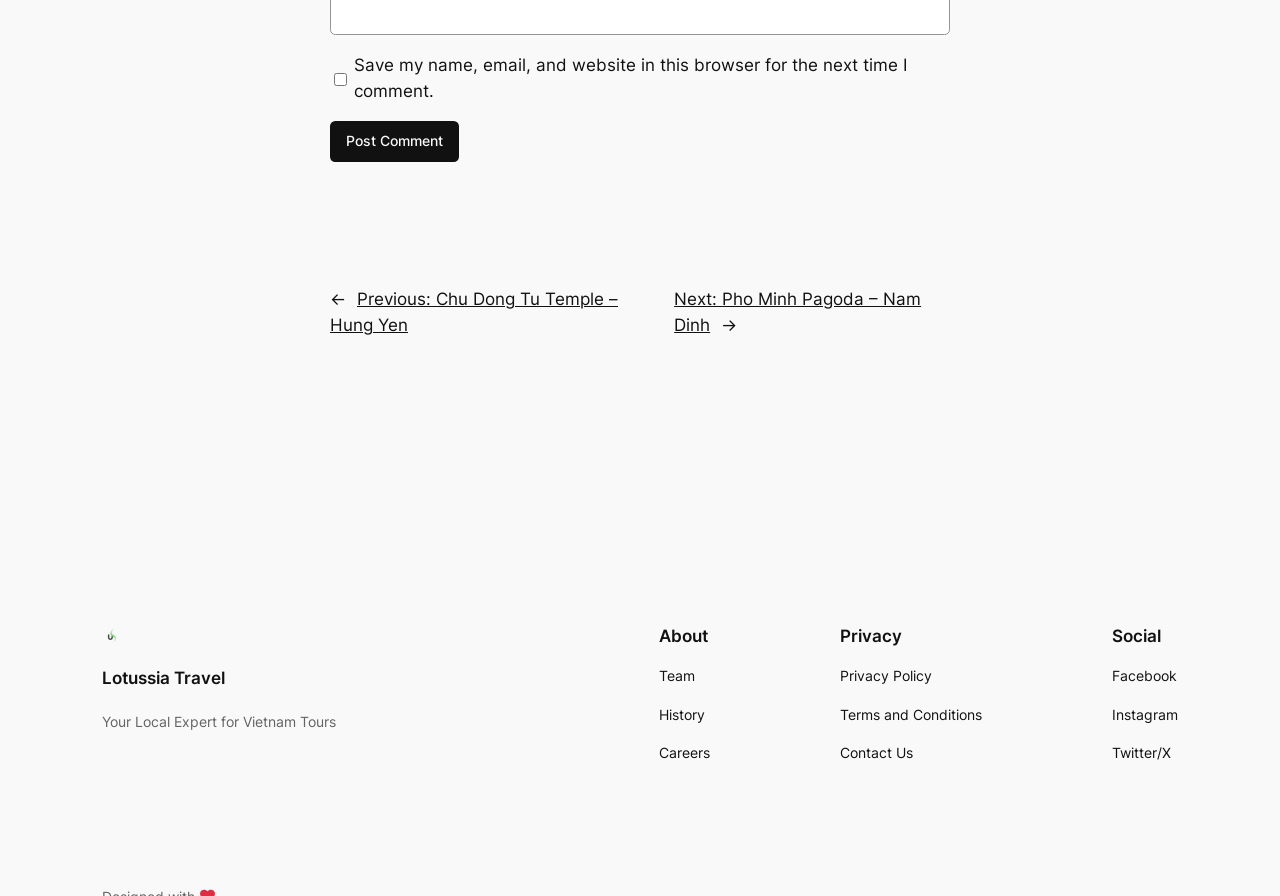Please provide the bounding box coordinates for the element that needs to be clicked to perform the instruction: "Go to previous post". The coordinates must consist of four float numbers between 0 and 1, formatted as [left, top, right, bottom].

[0.258, 0.323, 0.483, 0.374]